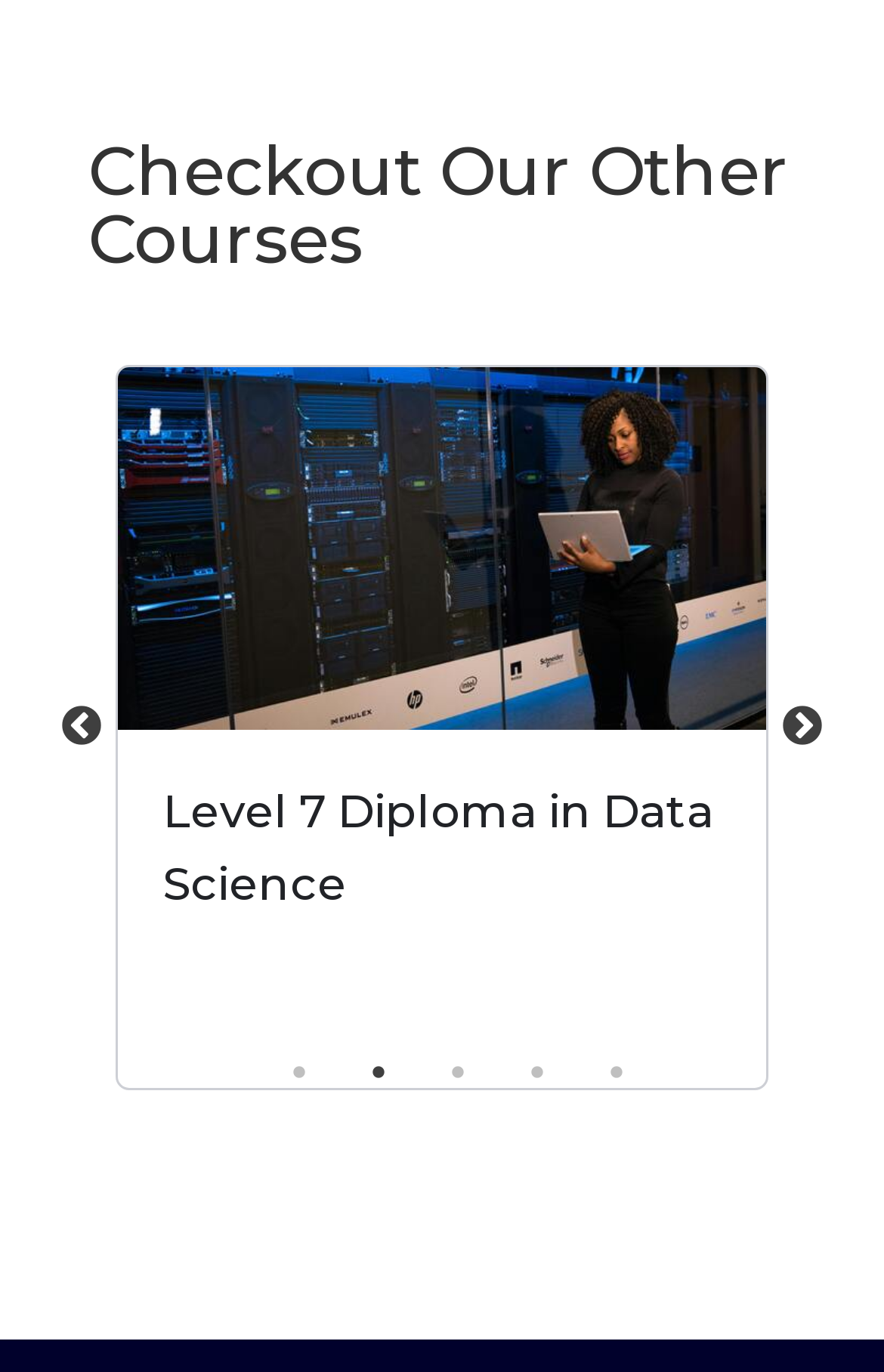Find the bounding box coordinates of the element you need to click on to perform this action: 'Select the 1 of 5 tab'. The coordinates should be represented by four float values between 0 and 1, in the format [left, top, right, bottom].

[0.313, 0.766, 0.364, 0.799]